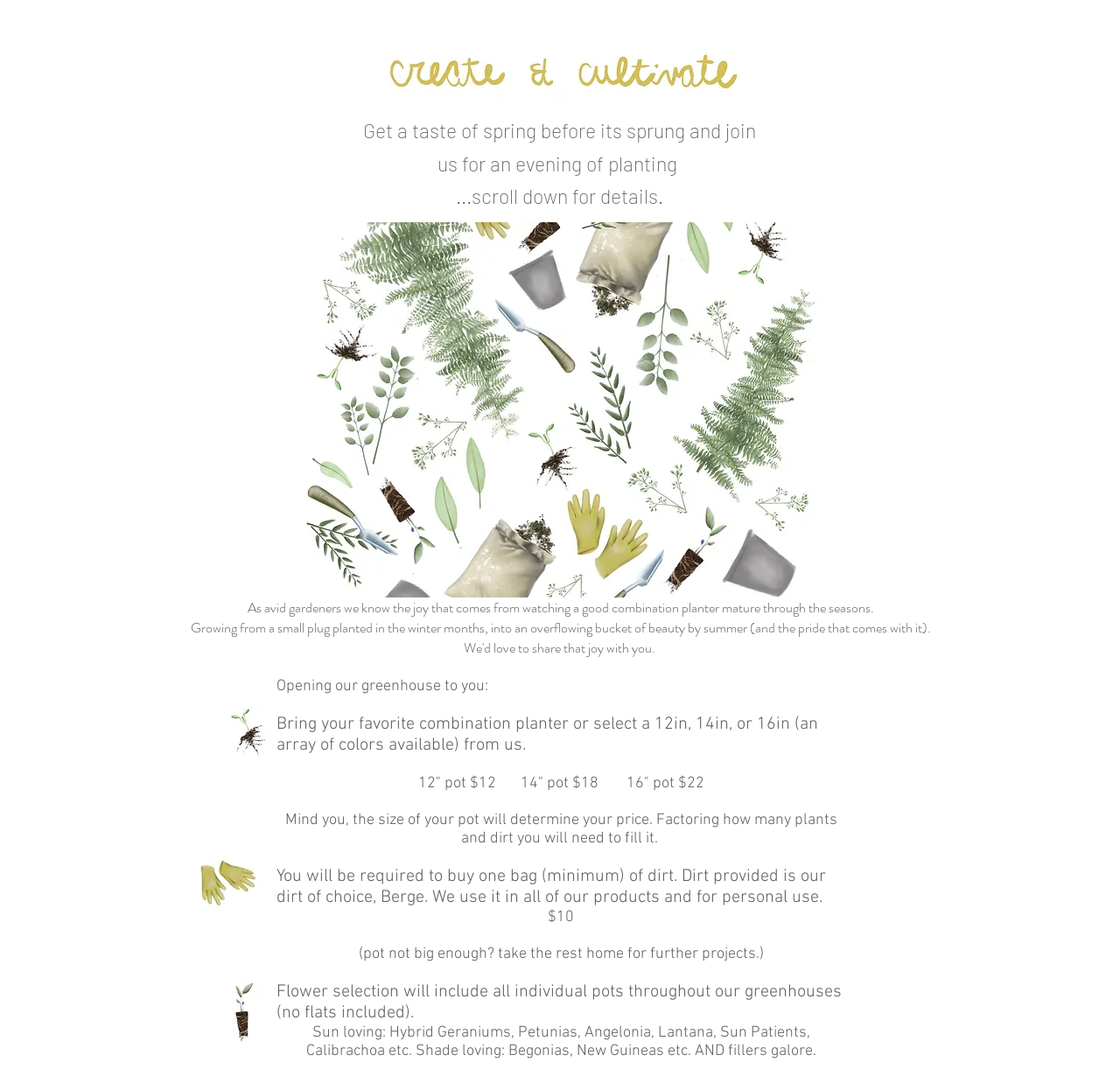Provide your answer to the question using just one word or phrase: What is the event described on this webpage?

Planting evening